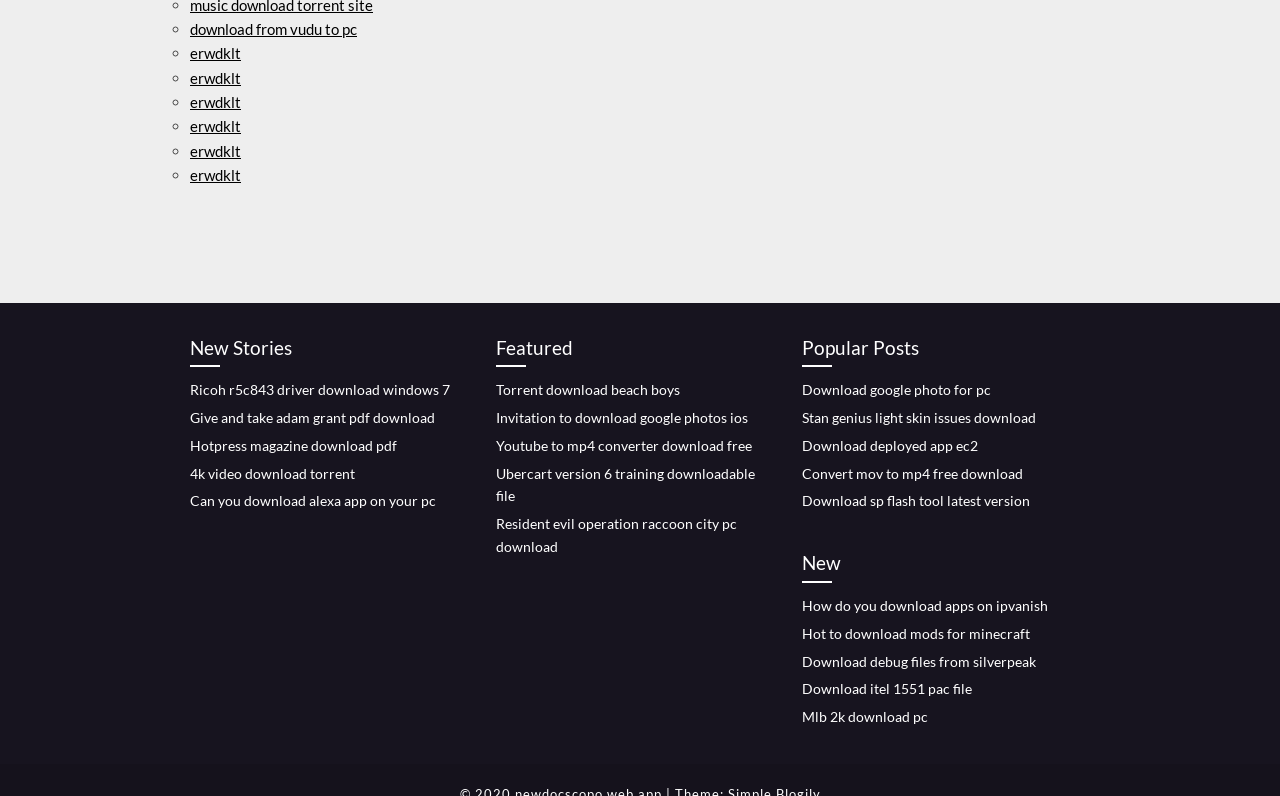Given the description: "Hotpress magazine download pdf", determine the bounding box coordinates of the UI element. The coordinates should be formatted as four float numbers between 0 and 1, [left, top, right, bottom].

[0.148, 0.549, 0.31, 0.57]